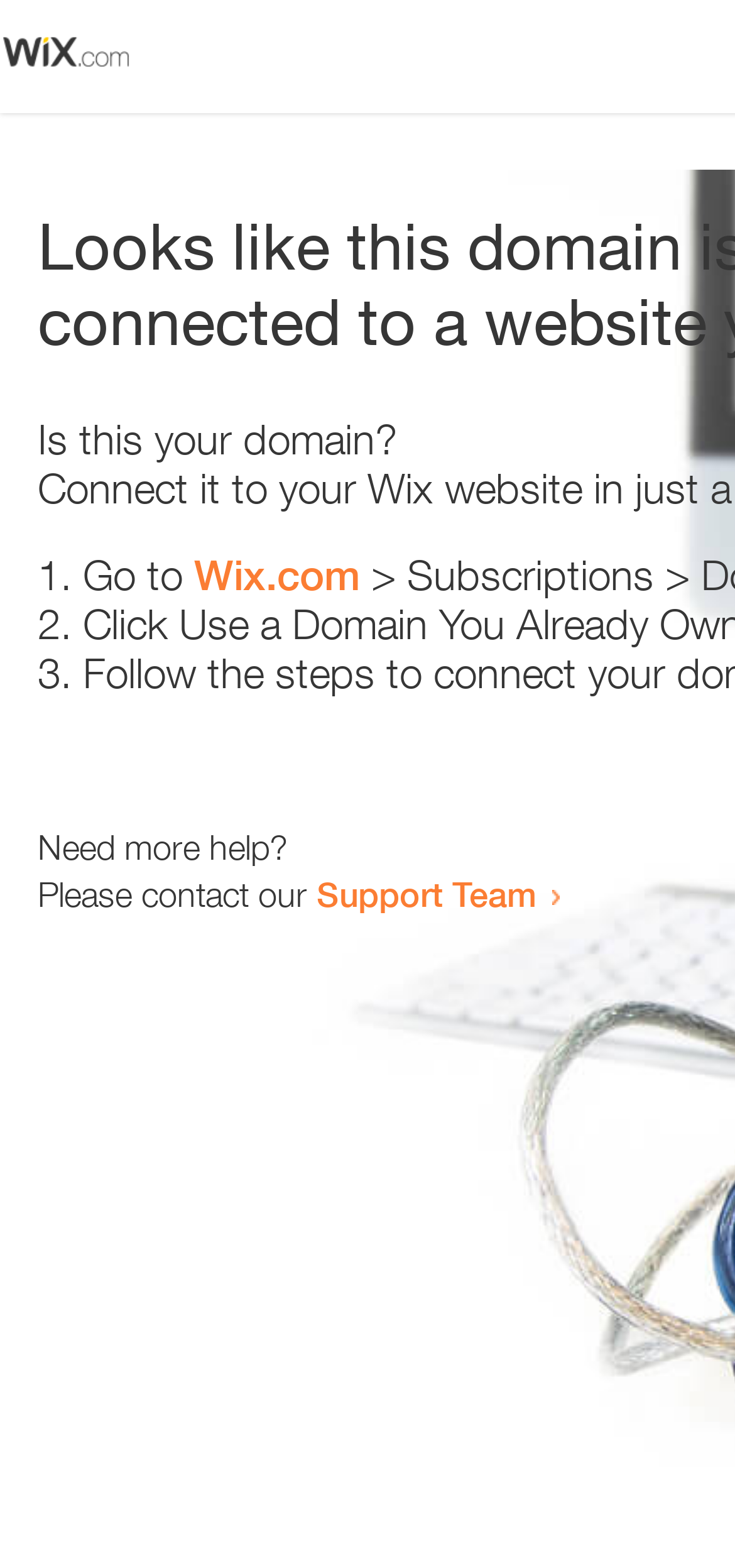Please determine the heading text of this webpage.

Looks like this domain isn't
connected to a website yet